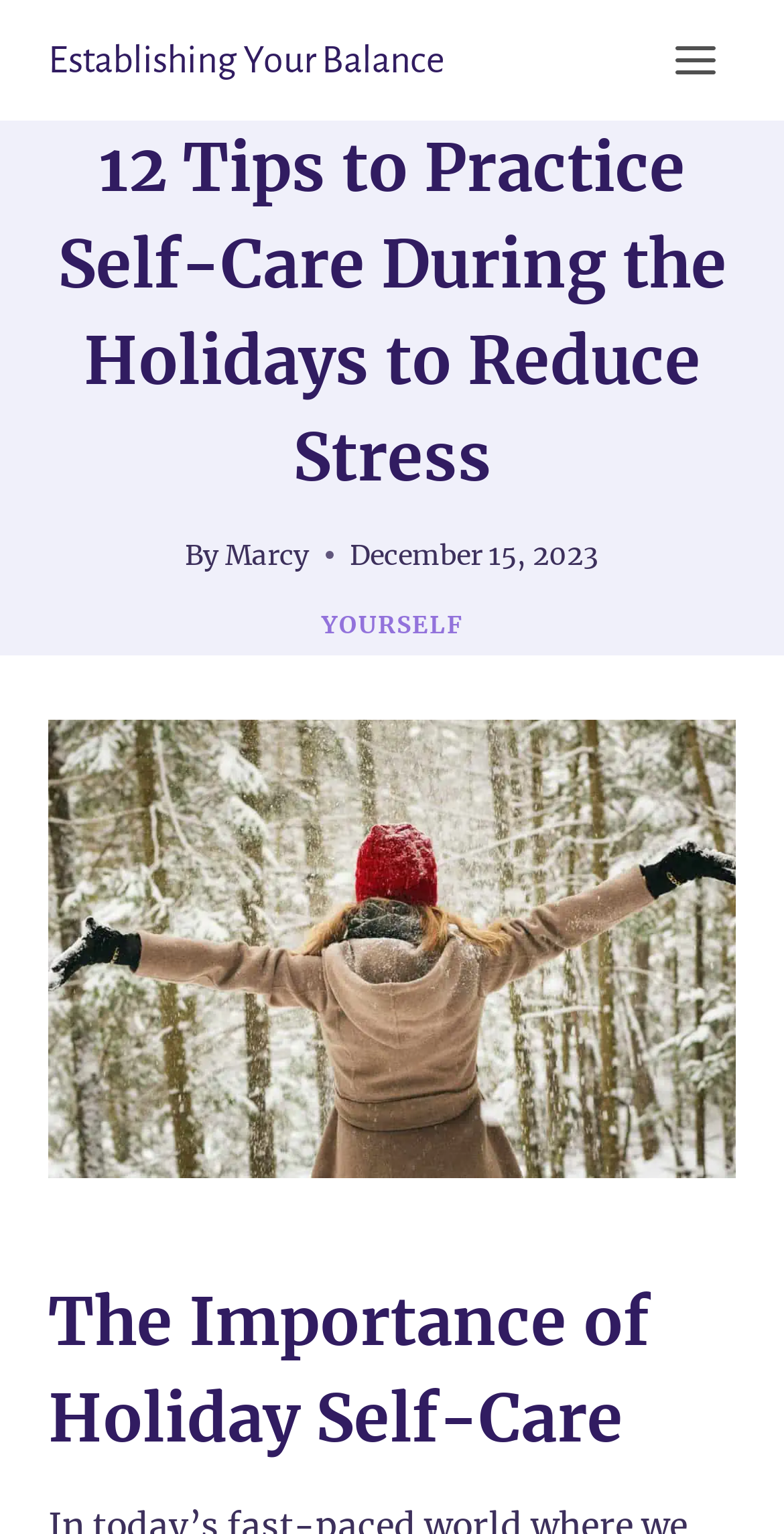Generate a comprehensive description of the webpage.

The webpage is about practicing self-care during the holiday season to reduce stress. At the top, there is a link to "Establishing Your Balance" on the left side, and a button to "Open menu" on the right side. Below these elements, there is a heading that reads "12 Tips to Practice Self-Care During the Holidays to Reduce Stress". 

Under the heading, there is a brief description that starts with "By" followed by a link to the author "Marcy". Next to this description, there is a timestamp showing the date "December 15, 2023". 

On the same level, there is a link to "YOURSELF" which is accompanied by a large figure that takes up most of the width of the page. This figure contains an image related to "self-care during the holidays". Below the image, there is a heading that reads "The Importance of Holiday Self-Care". 

At the bottom right corner of the page, there is a button to "Scroll to top".